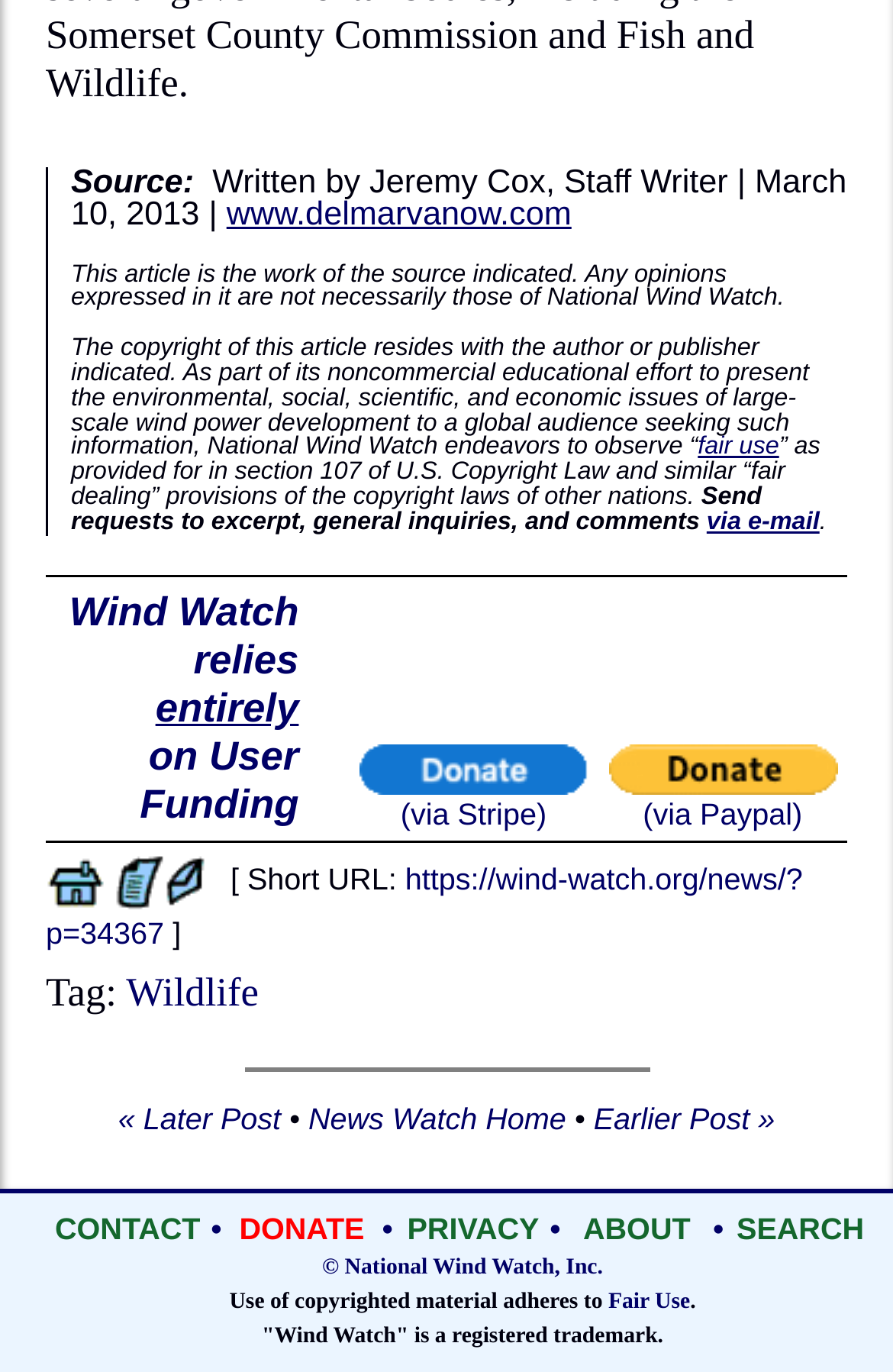Please find the bounding box for the following UI element description. Provide the coordinates in (top-left x, top-left y, bottom-right x, bottom-right y) format, with values between 0 and 1: (via Paypal)

[0.681, 0.552, 0.937, 0.608]